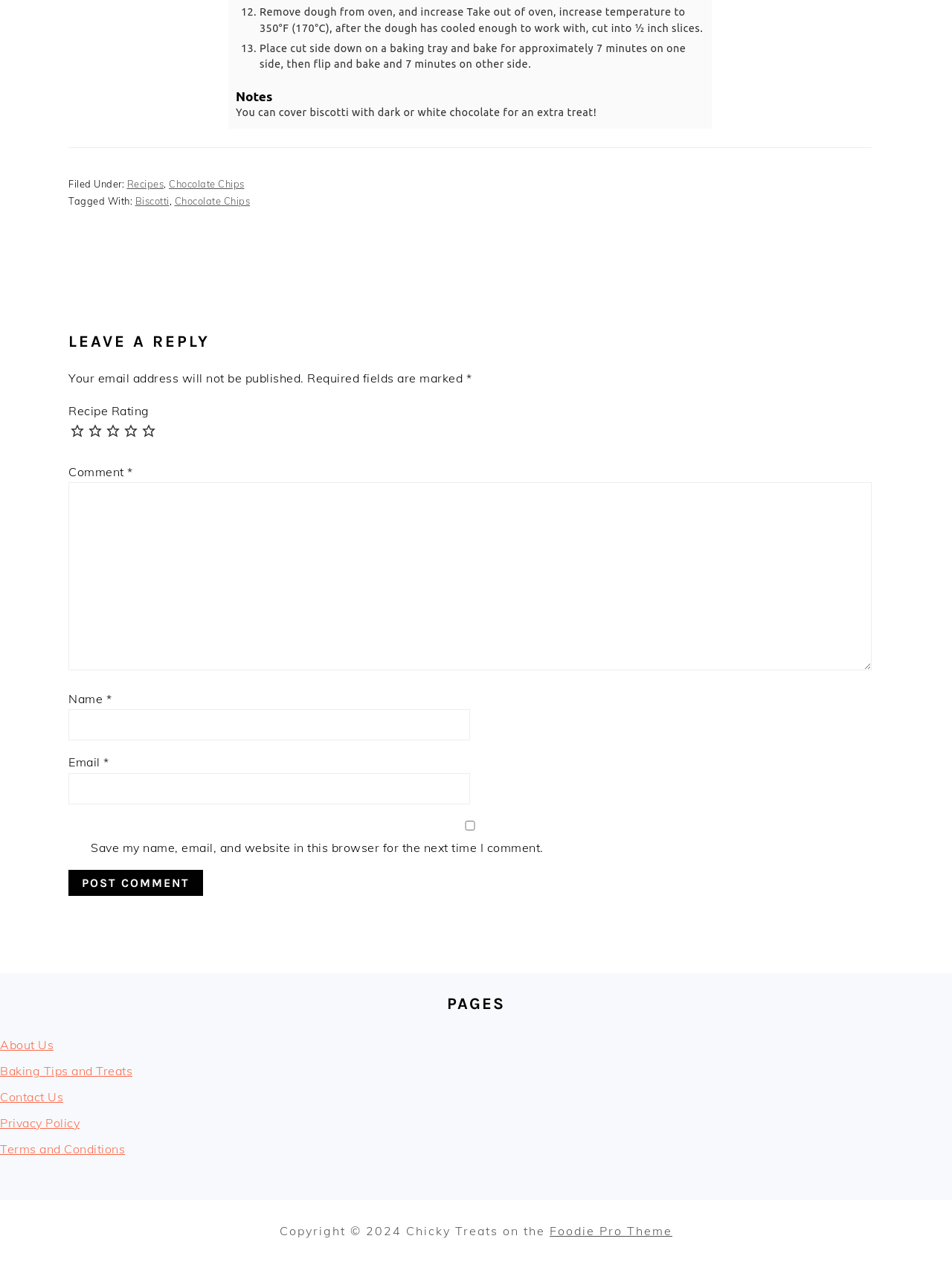Kindly determine the bounding box coordinates for the area that needs to be clicked to execute this instruction: "Enter your name in the 'Name' field".

[0.072, 0.562, 0.494, 0.587]